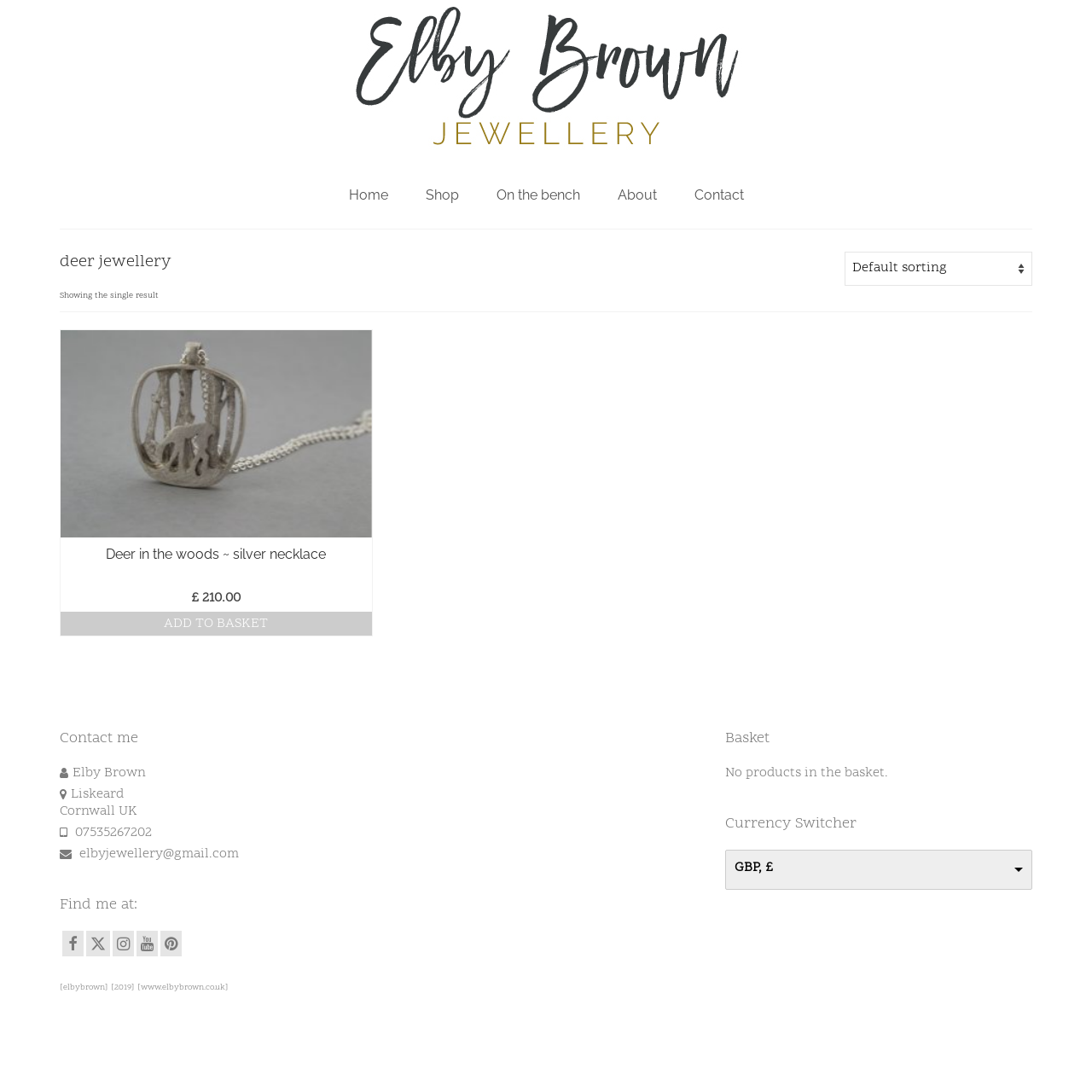Carefully observe the image and respond to the question with a detailed answer:
What is the price of 'Deer in the woods ~ silver necklace'?

The price of 'Deer in the woods ~ silver necklace' can be found next to the product description, where it says '£210.00'.